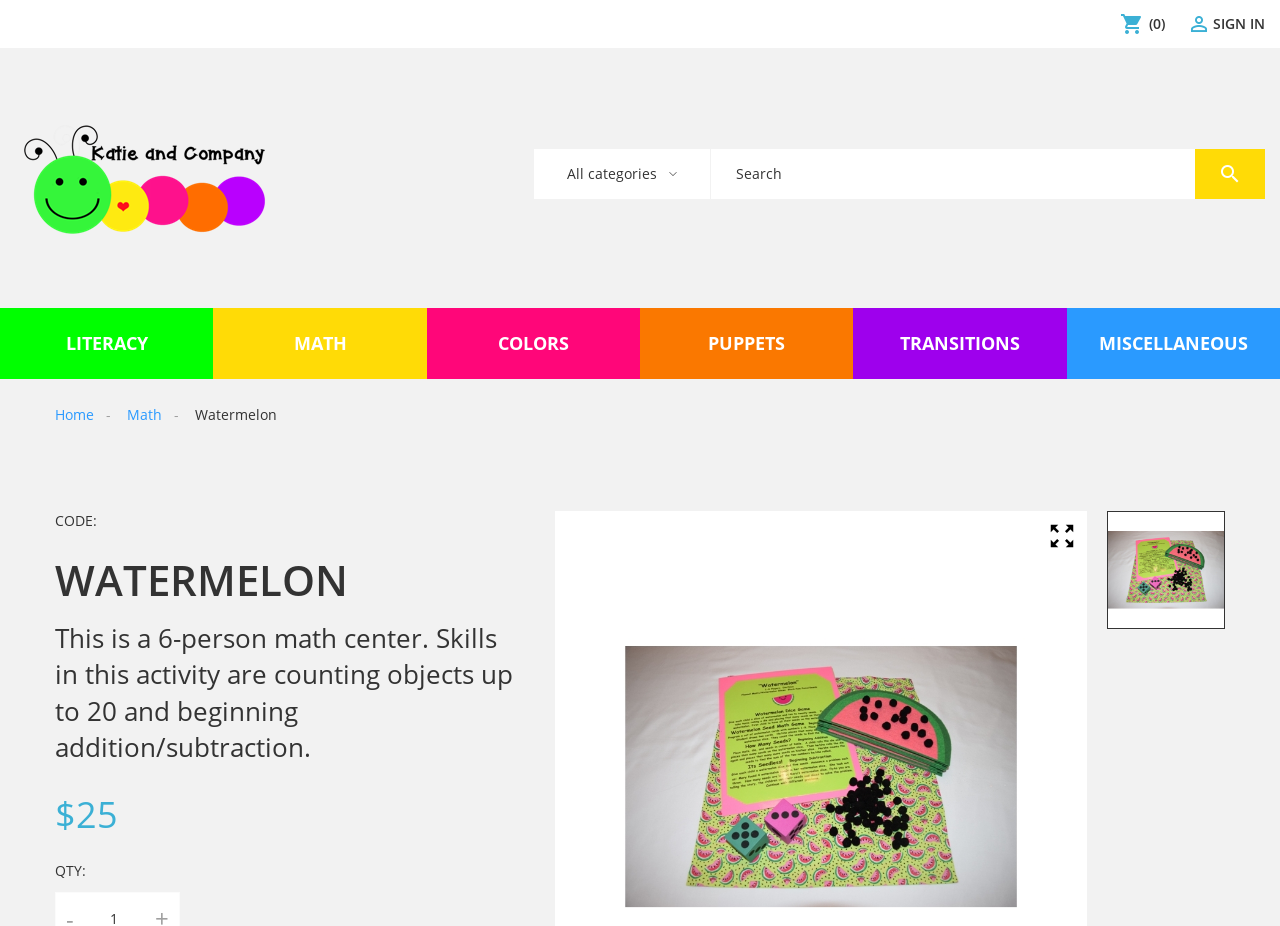Provide a thorough summary of the webpage.

This webpage appears to be a product or activity page, specifically a 6-person math center. At the top, there is a header section with several links, including "SIGN IN", "Katie and Company" with an accompanying image, and a search bar with a combobox and a button. Below the header, there are seven links arranged horizontally, labeled "LITERACY", "MATH", "COLORS", "PUPPETS", "TRANSITIONS", and "MISCELLANEOUS".

On the left side of the page, there are three links: "Home", "Math", and a static text "Watermelon". Below these links, there are four headings: "CODE:", "WATERMELON", a description of the math center, and "QTY:". The description heading explains that this activity is for counting objects up to 20 and beginning addition/subtraction.

On the right side of the page, there is a static text "$25" and an image with a zoom-out icon. There is also an image at the bottom right corner of the page. Overall, the page has a simple layout with a focus on the math center activity and its details.